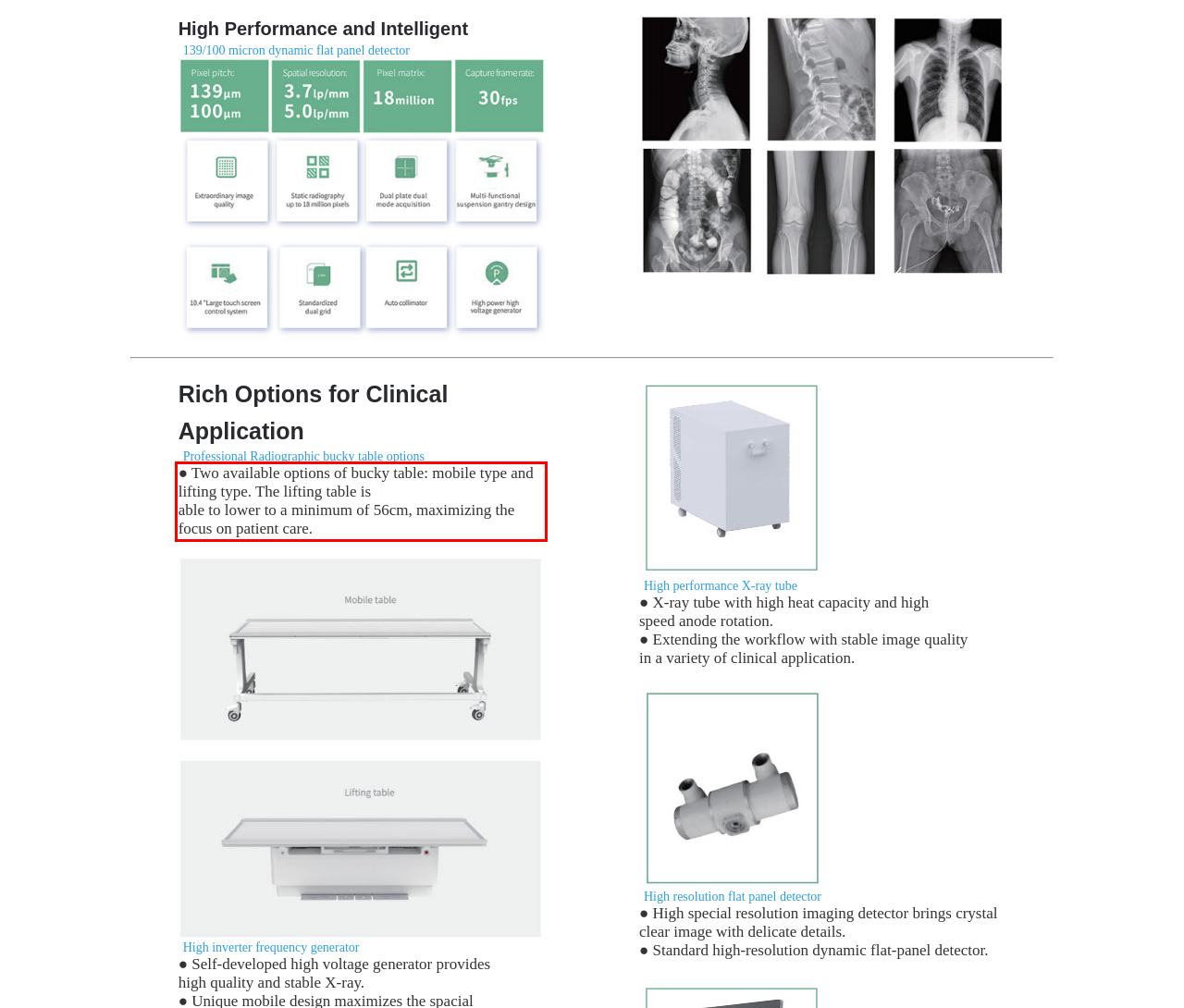You are given a webpage screenshot with a red bounding box around a UI element. Extract and generate the text inside this red bounding box.

● Two available options of bucky table: mobile type and lifting type. The lifting table is able to lower to a minimum of 56cm, maximizing the focus on patient care.